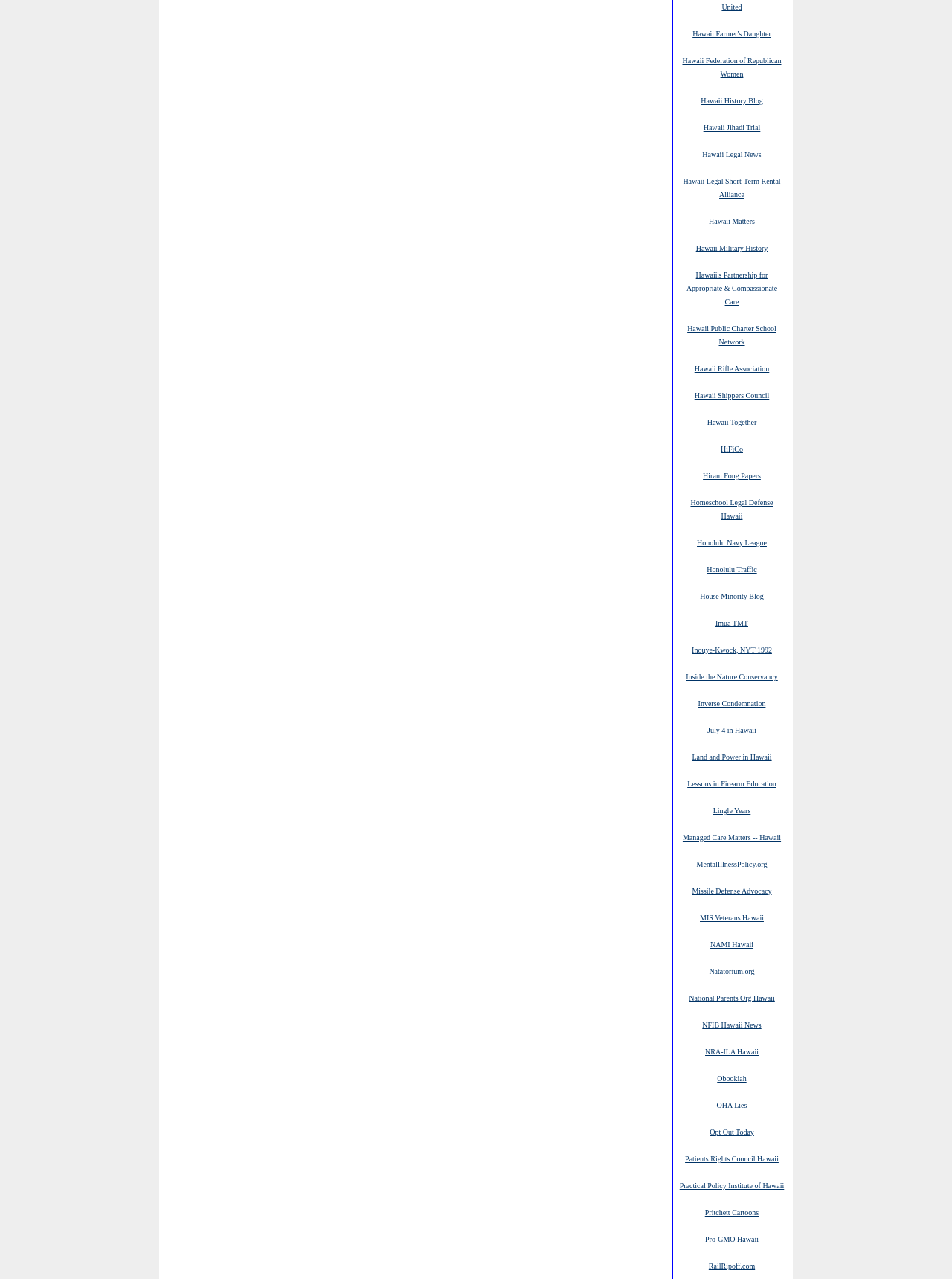Please give a succinct answer to the question in one word or phrase:
What is the last link on the webpage?

RailRipoff.com